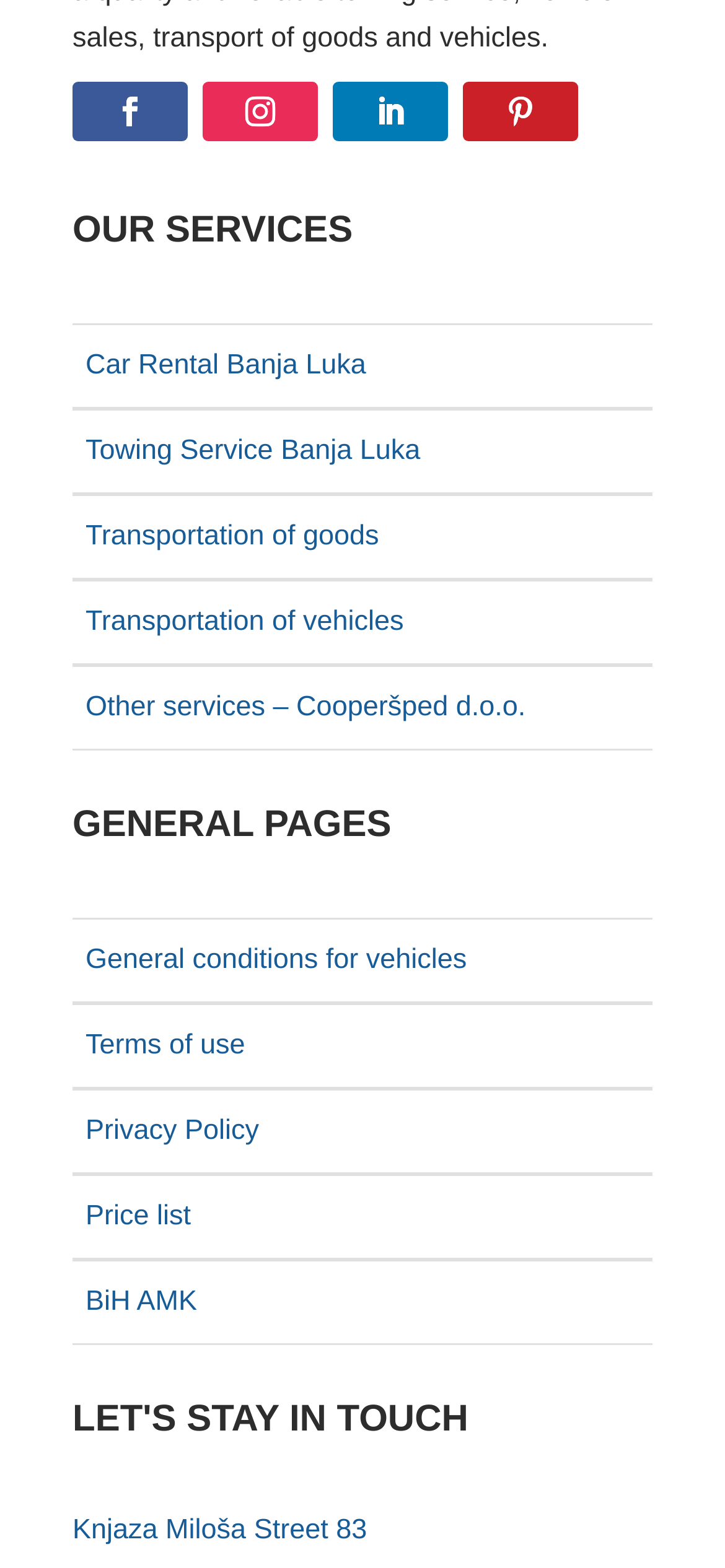How many services are offered?
Provide a comprehensive and detailed answer to the question.

I counted the number of links under the 'OUR SERVICES' heading, which are 'Car Rental Banja Luka', 'Towing Service Banja Luka', 'Transportation of goods', 'Transportation of vehicles', 'Other services – Cooperšped d.o.o.'. There are 5 links. I also noticed that there are other links under 'GENERAL PAGES' and 'LET'S STAY IN TOUCH' headings, but they are not services. Therefore, the answer is 5.